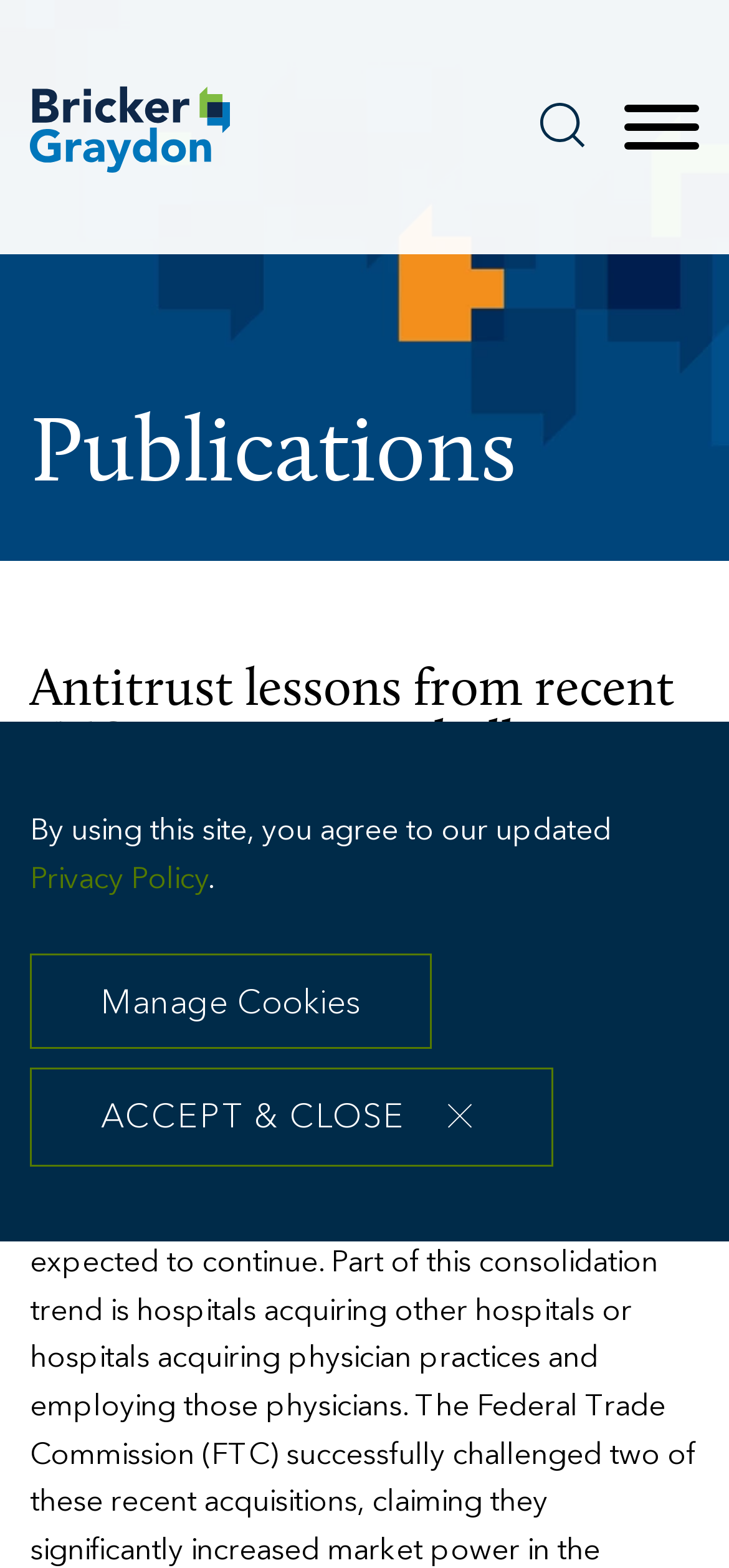Please provide a detailed answer to the question below by examining the image:
What is the name of the law firm mentioned?

The law firm mentioned is Bricker Graydon LLP, which is indicated by the link and image with the same name at the top of the webpage.